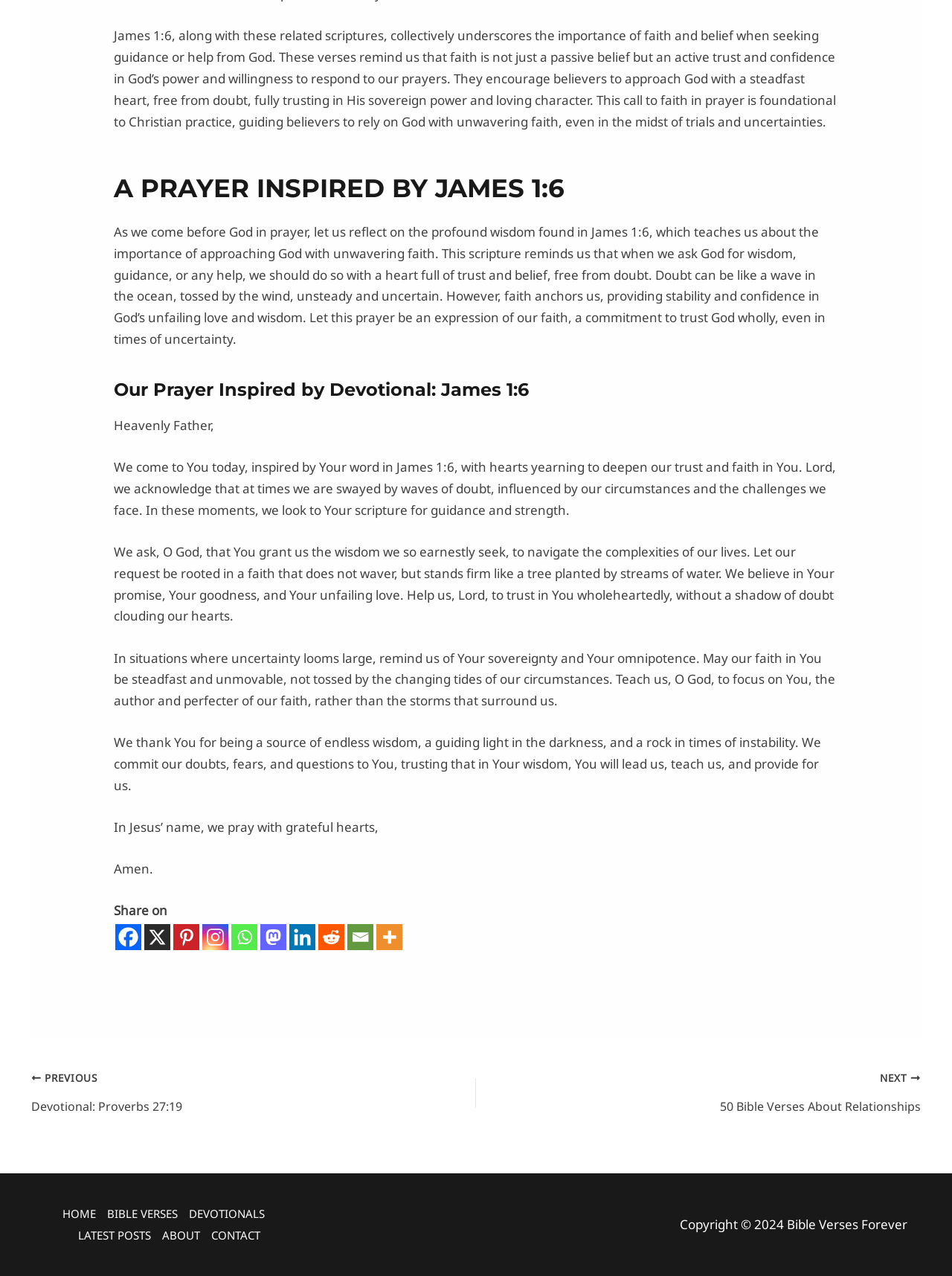What is the purpose of the prayer provided?
Please provide a comprehensive answer based on the details in the screenshot.

The prayer is intended to help the reader deepen their trust and faith in God, particularly in times of uncertainty or challenge. The text asks God to grant wisdom, to help the reader trust in God's sovereignty and omnipotence, and to focus on God rather than the surrounding circumstances.